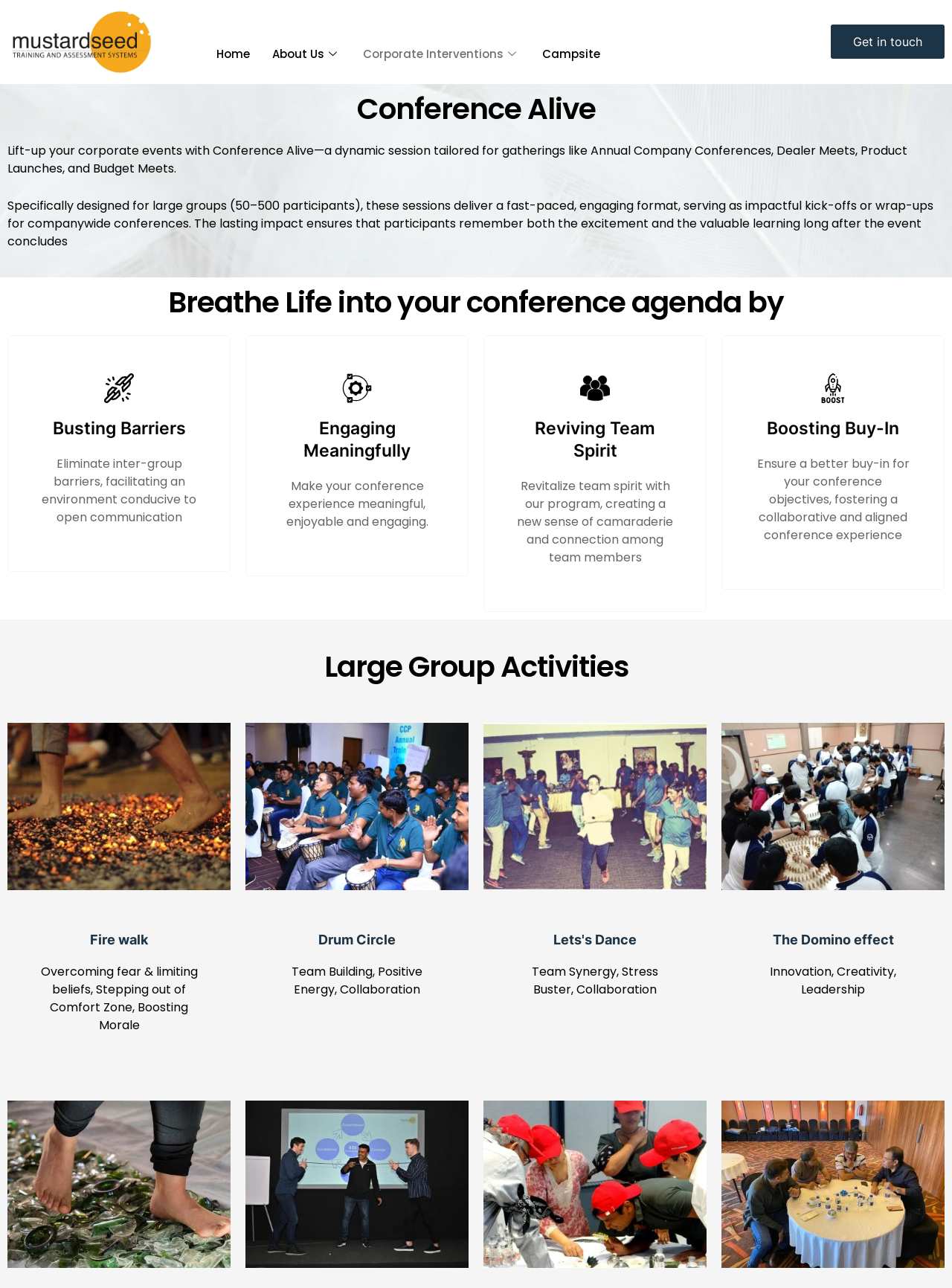Determine the bounding box coordinates of the clickable region to carry out the instruction: "Check Facebook page".

None